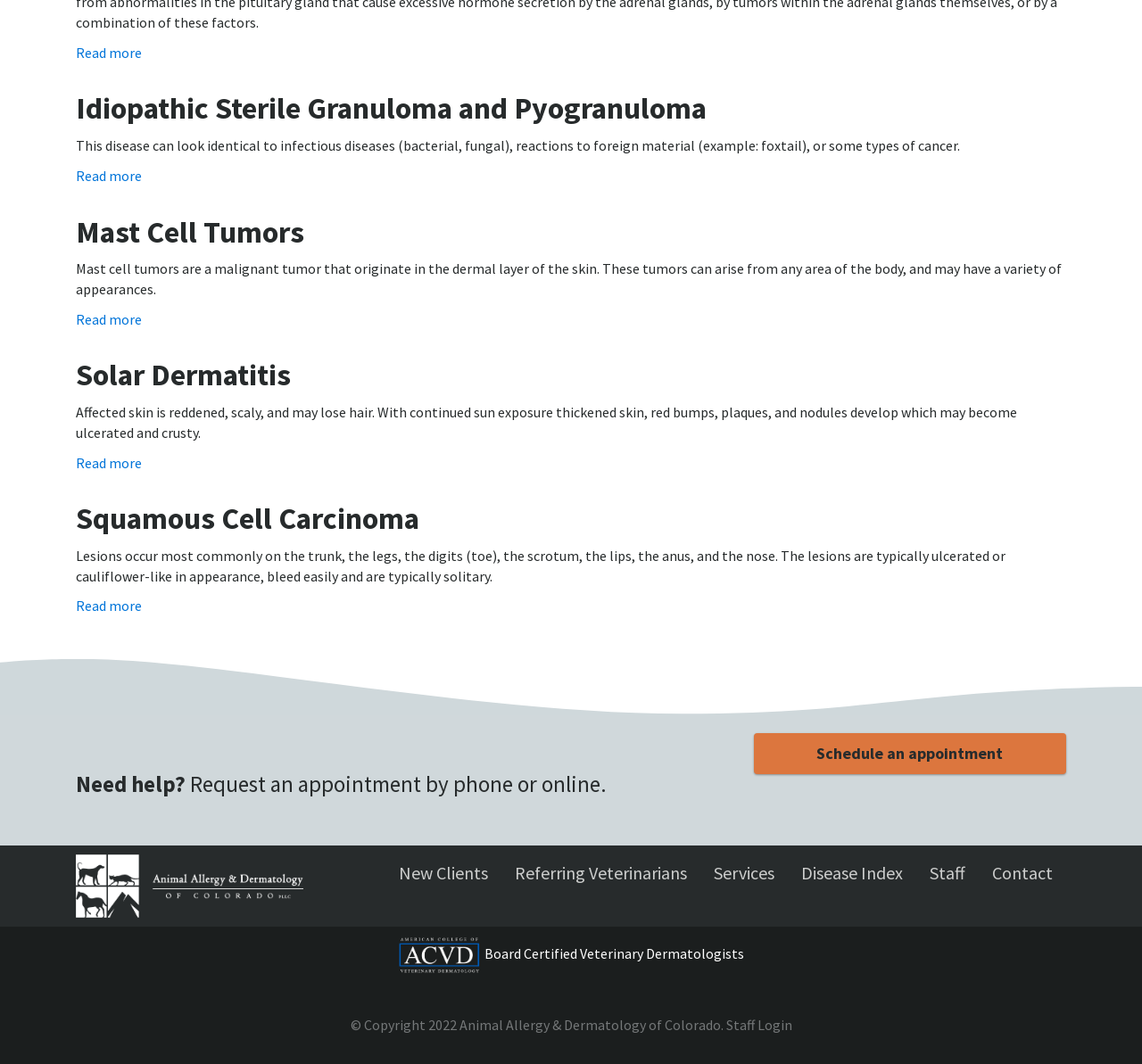Given the description “Holding Vacation Homes in Trust,”, predict the bounding box coordinates of the UI element. Ensure the coordinates are in the format (top-left x, top-left y, bottom-right x, bottom-right y) and all values are between 0 and 1.

None